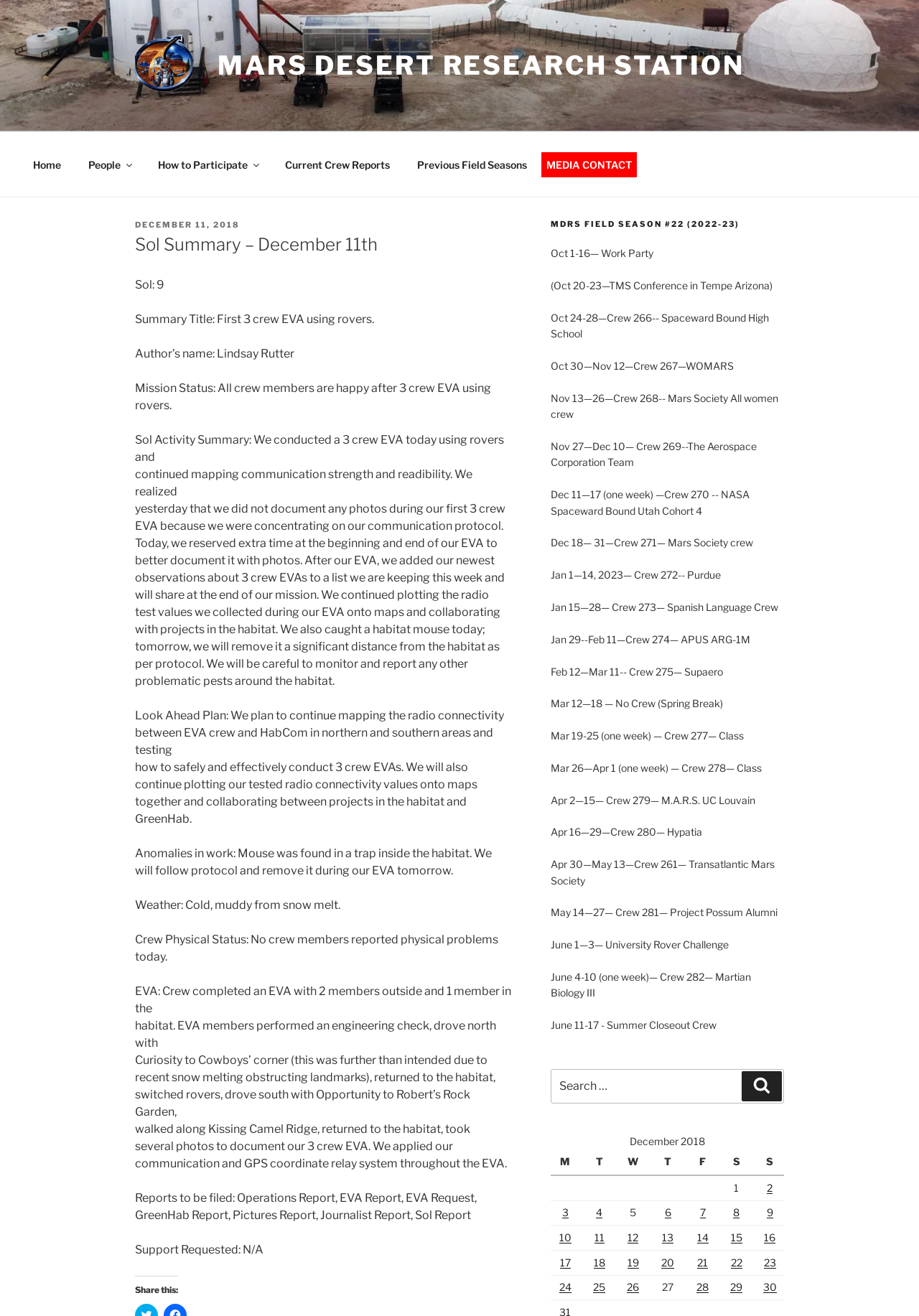Please find and generate the text of the main heading on the webpage.

Sol Summary – December 11th